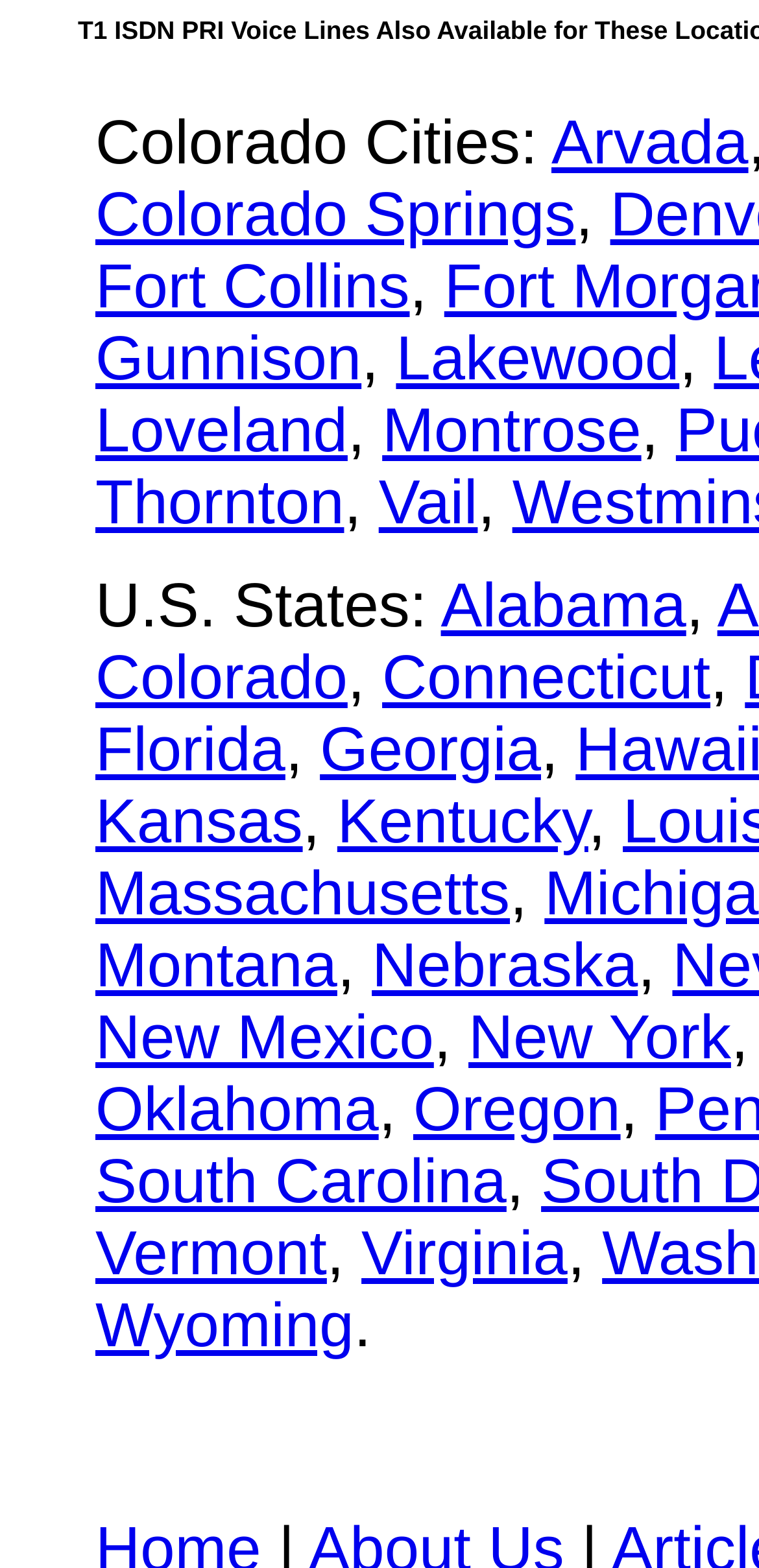Could you indicate the bounding box coordinates of the region to click in order to complete this instruction: "go to Colorado Springs".

[0.126, 0.114, 0.758, 0.159]